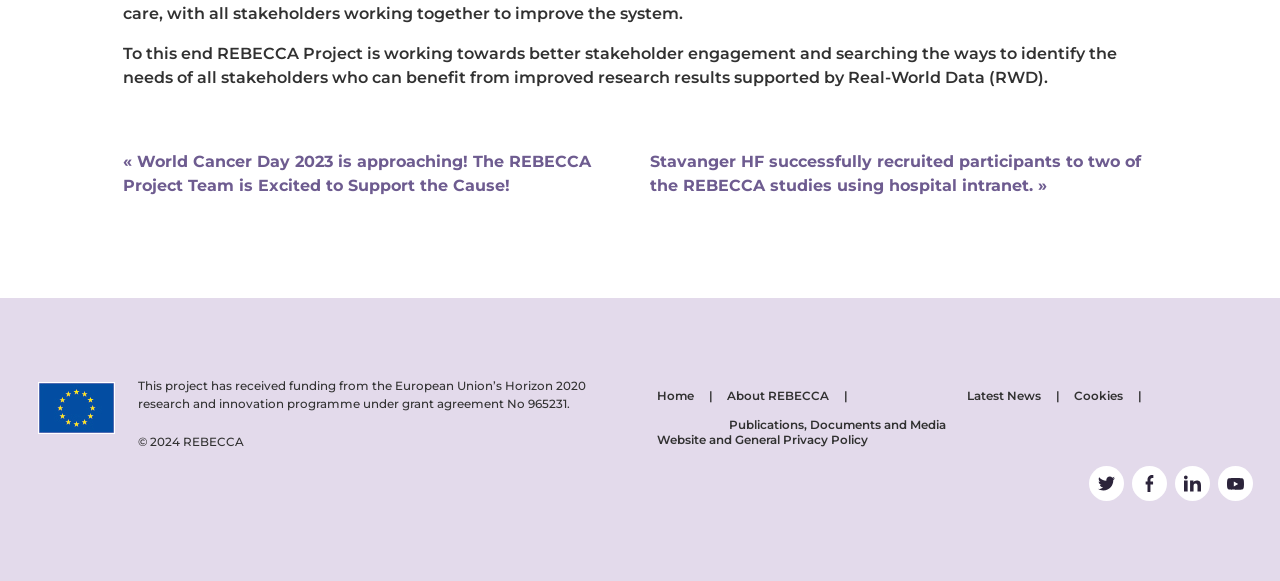How many social media links are present?
Look at the image and respond with a single word or a short phrase.

4